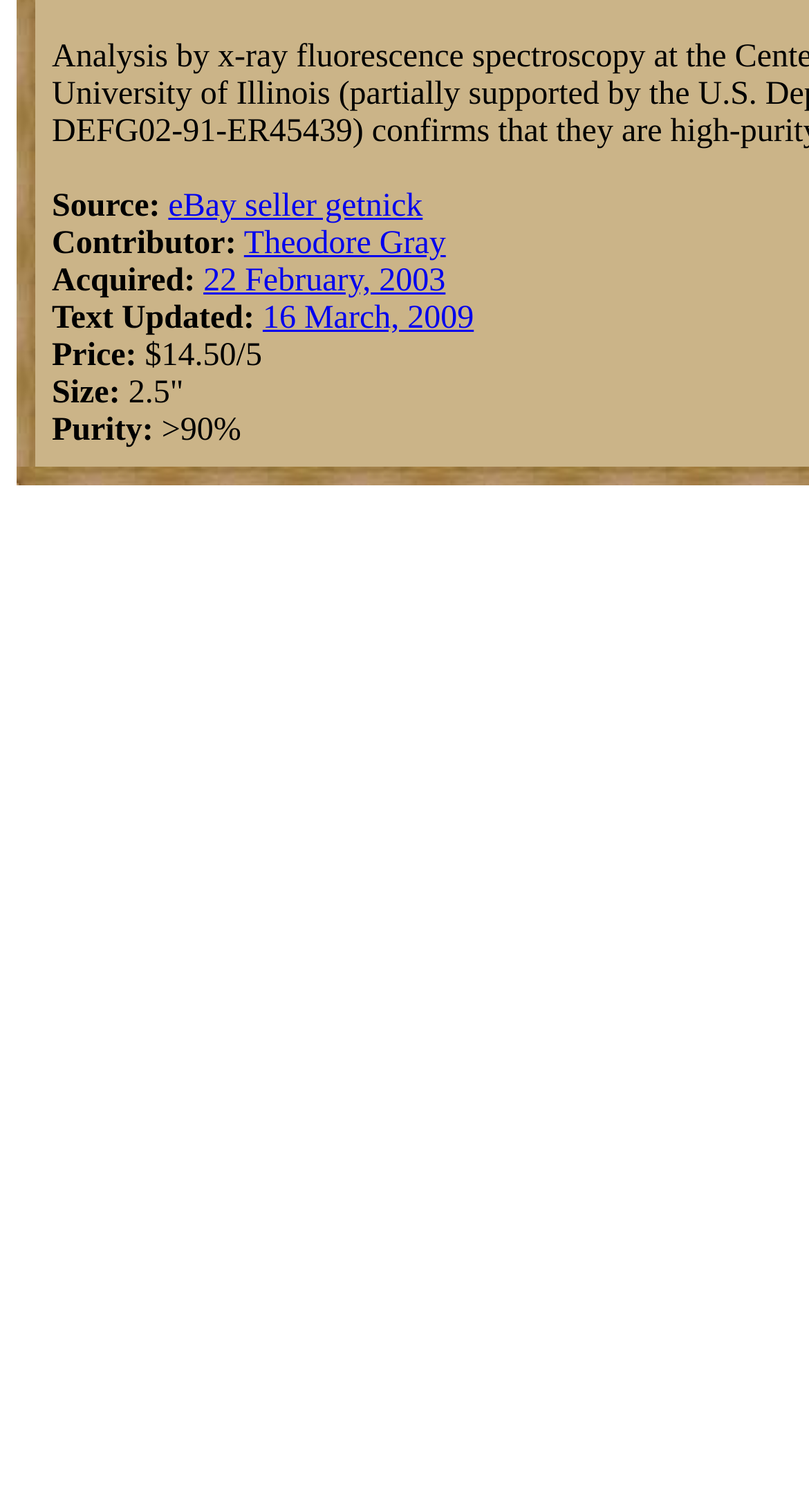Bounding box coordinates are specified in the format (top-left x, top-left y, bottom-right x, bottom-right y). All values are floating point numbers bounded between 0 and 1. Please provide the bounding box coordinate of the region this sentence describes: eBay seller getnick

[0.316, 0.783, 0.865, 0.826]